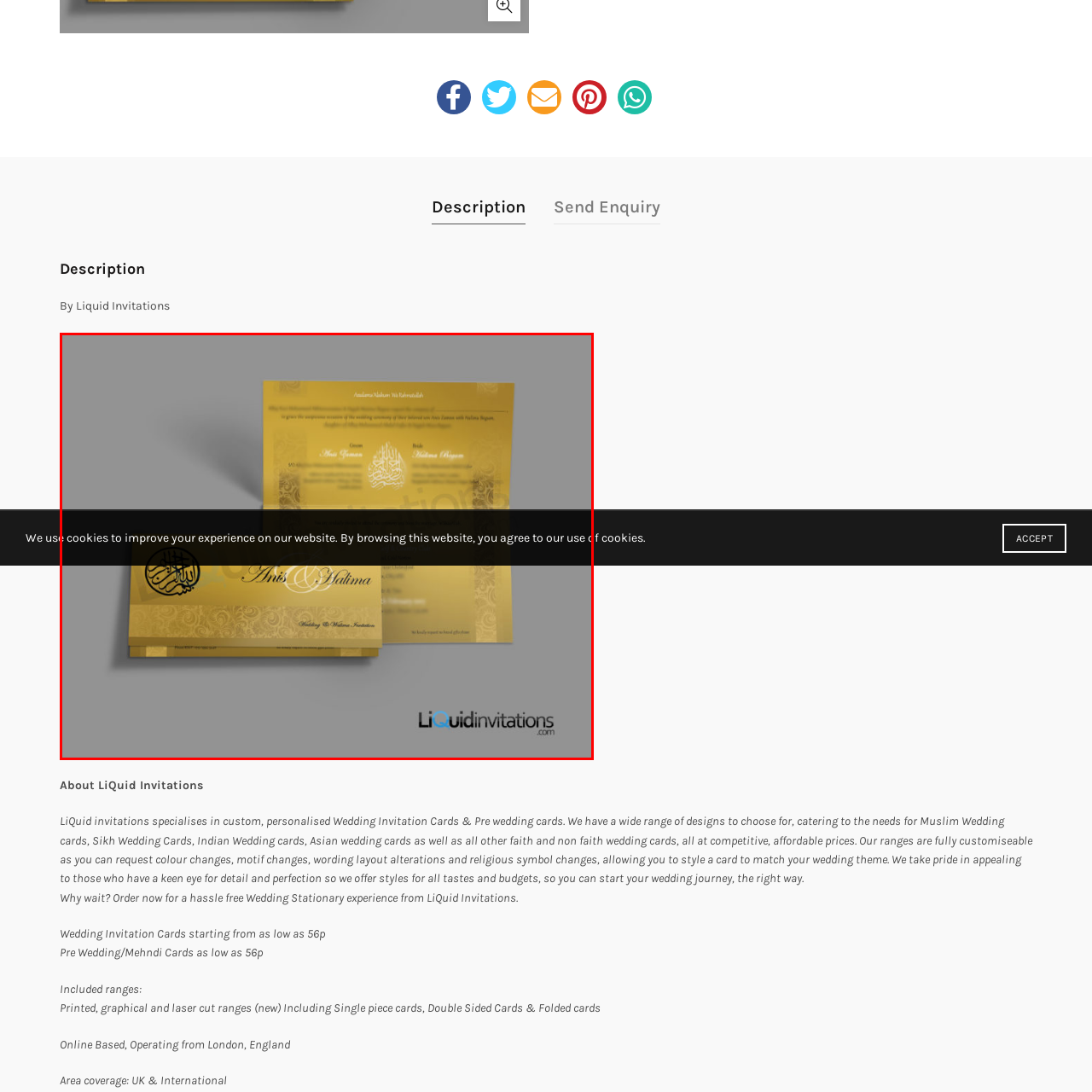Direct your attention to the red-bounded image and answer the question with a single word or phrase:
What is the material of the wedding invitation card?

gold